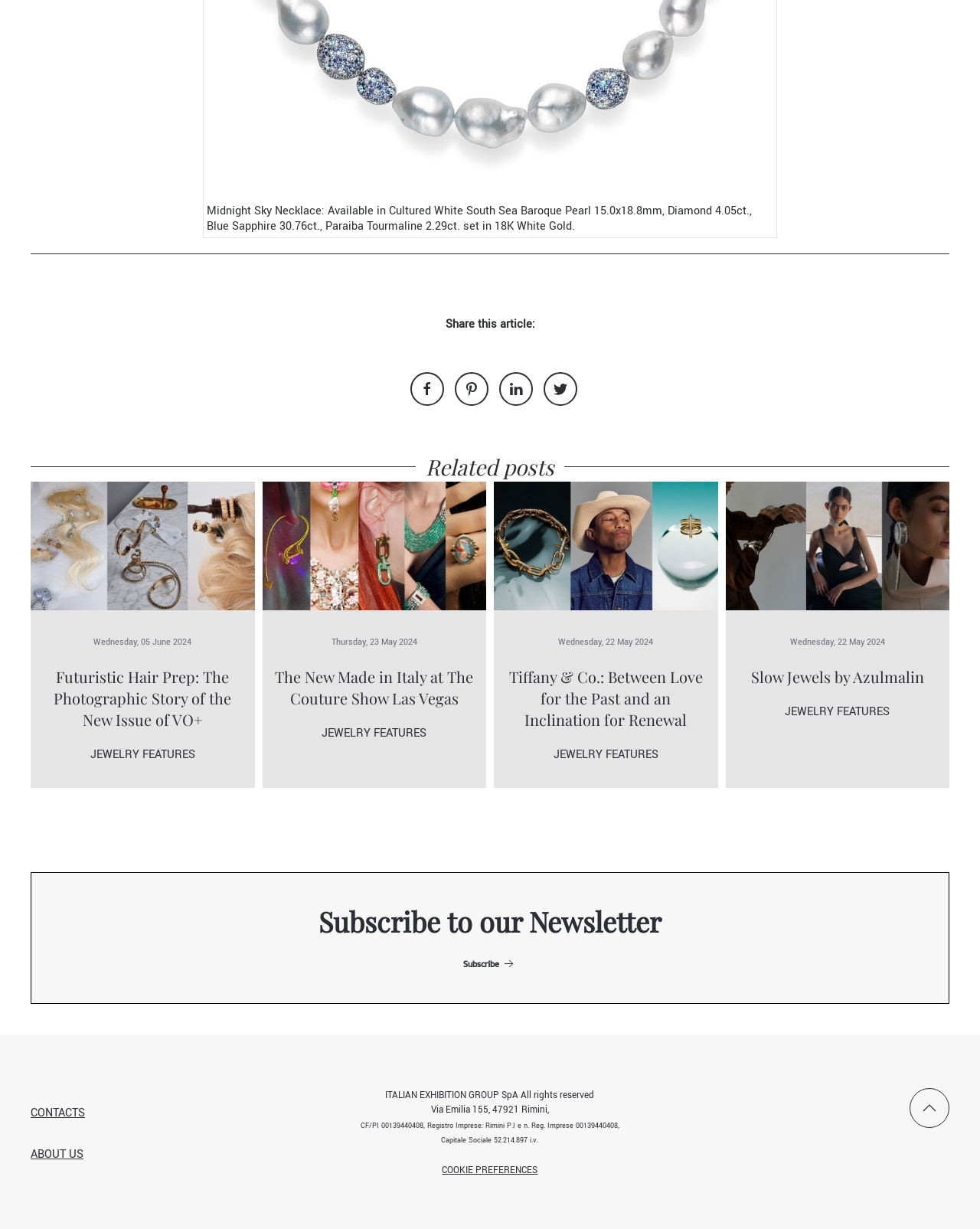Predict the bounding box for the UI component with the following description: "Contacts".

[0.031, 0.899, 0.087, 0.912]